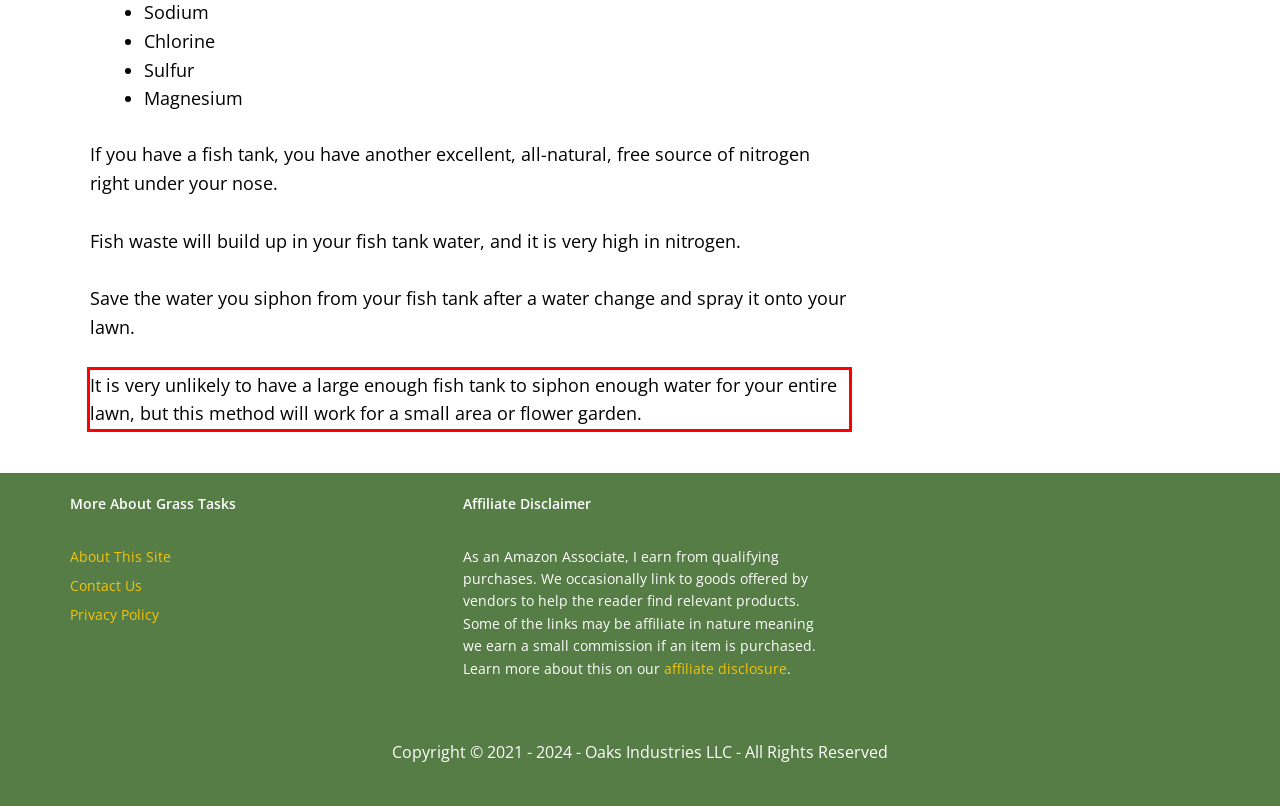Please extract the text content from the UI element enclosed by the red rectangle in the screenshot.

It is very unlikely to have a large enough fish tank to siphon enough water for your entire lawn, but this method will work for a small area or flower garden.